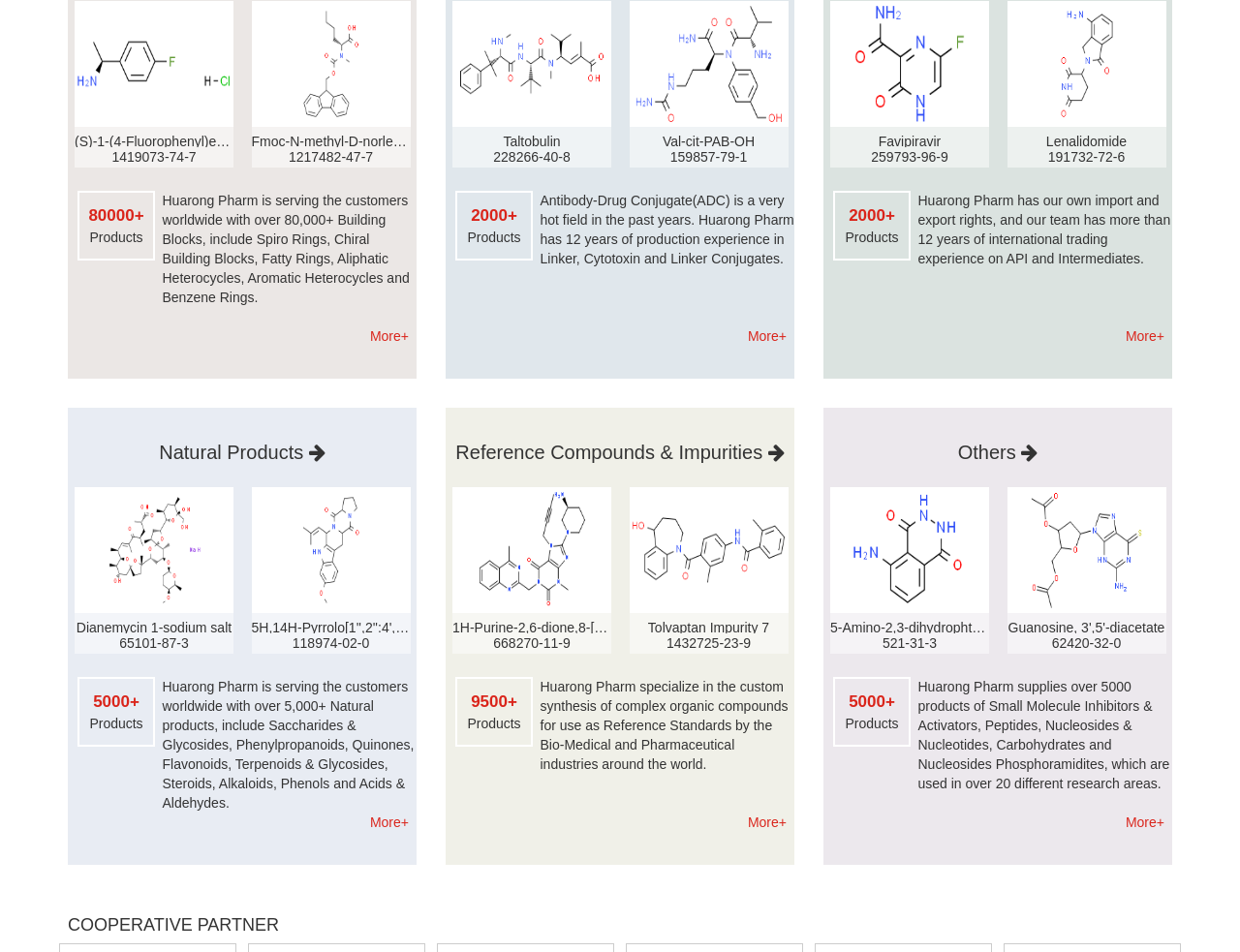Please specify the bounding box coordinates of the clickable section necessary to execute the following command: "Learn more about Reference Compounds & Impurities".

[0.367, 0.464, 0.633, 0.486]